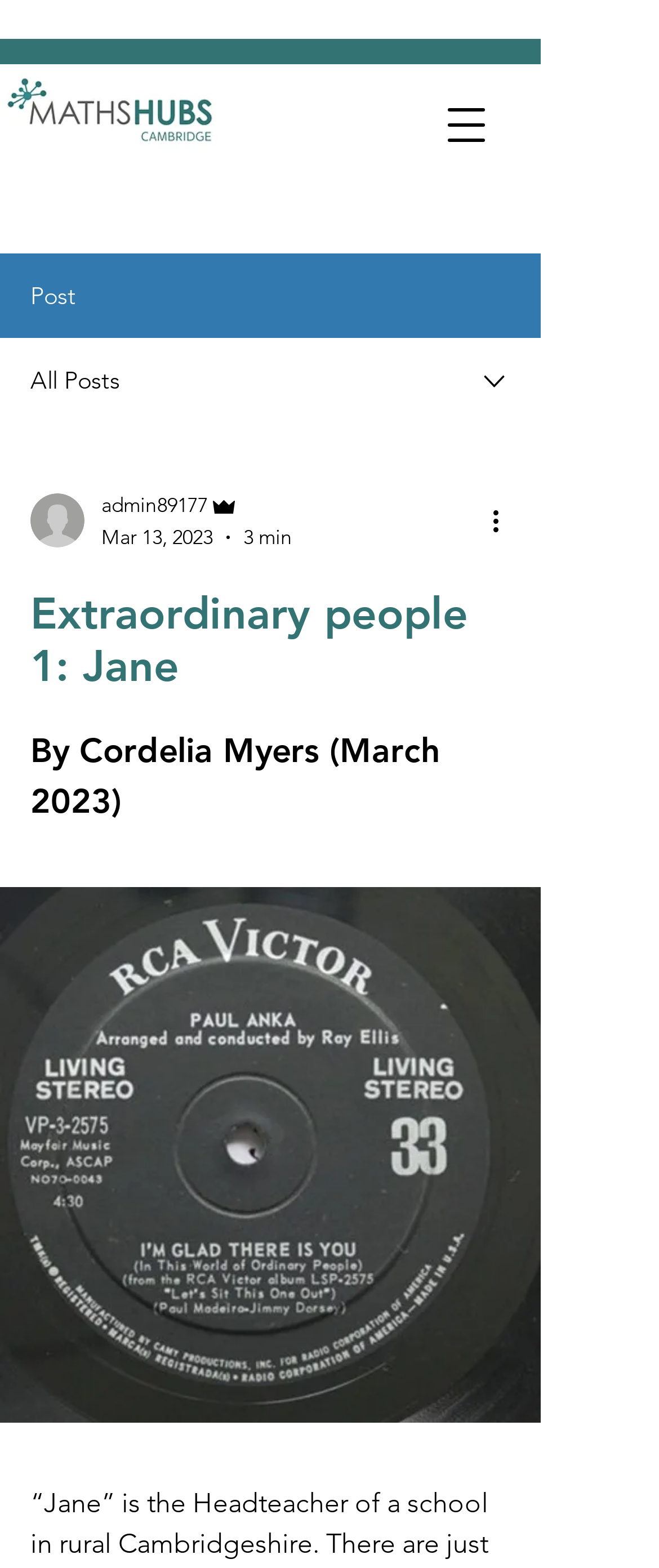Please determine the main heading text of this webpage.

Extraordinary people 1: Jane